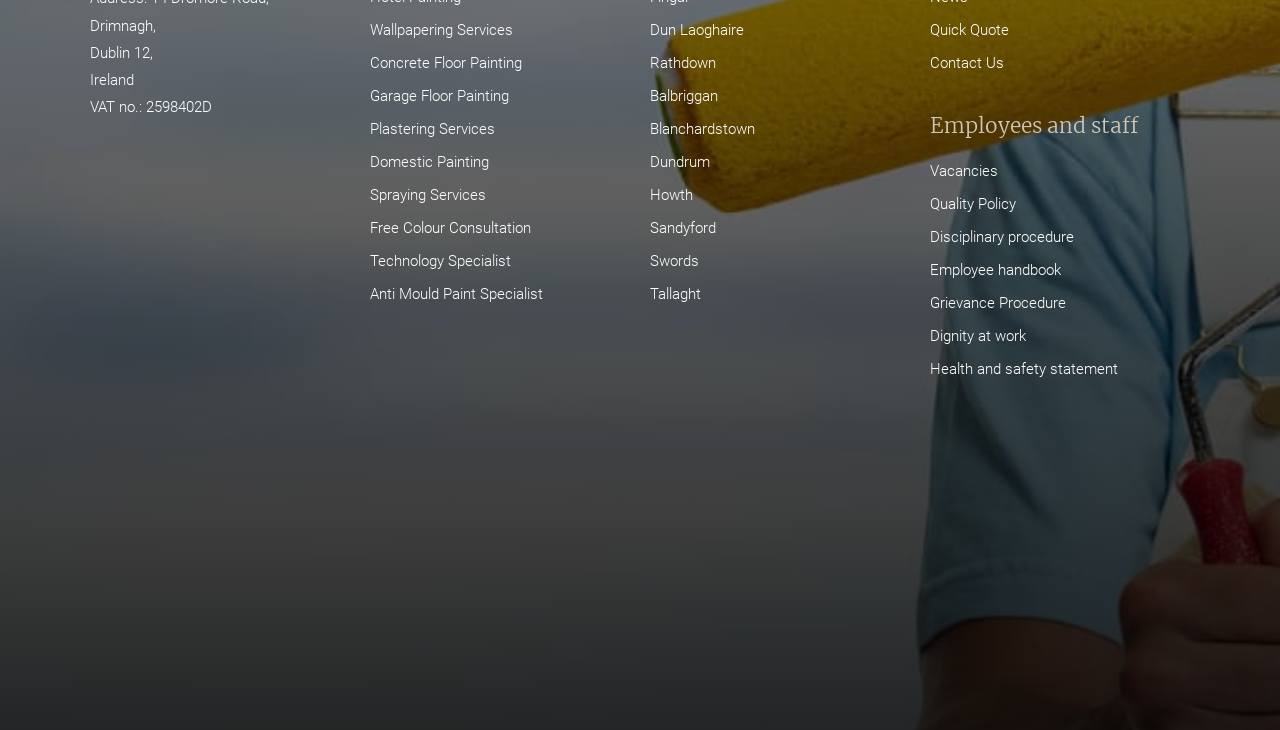What type of content is displayed in the iframe?
Based on the image, please offer an in-depth response to the question.

I found the content of the iframe by looking at its description, which is 'Painting in Colour Dublin'. This suggests that the iframe displays content related to painting services in Dublin.